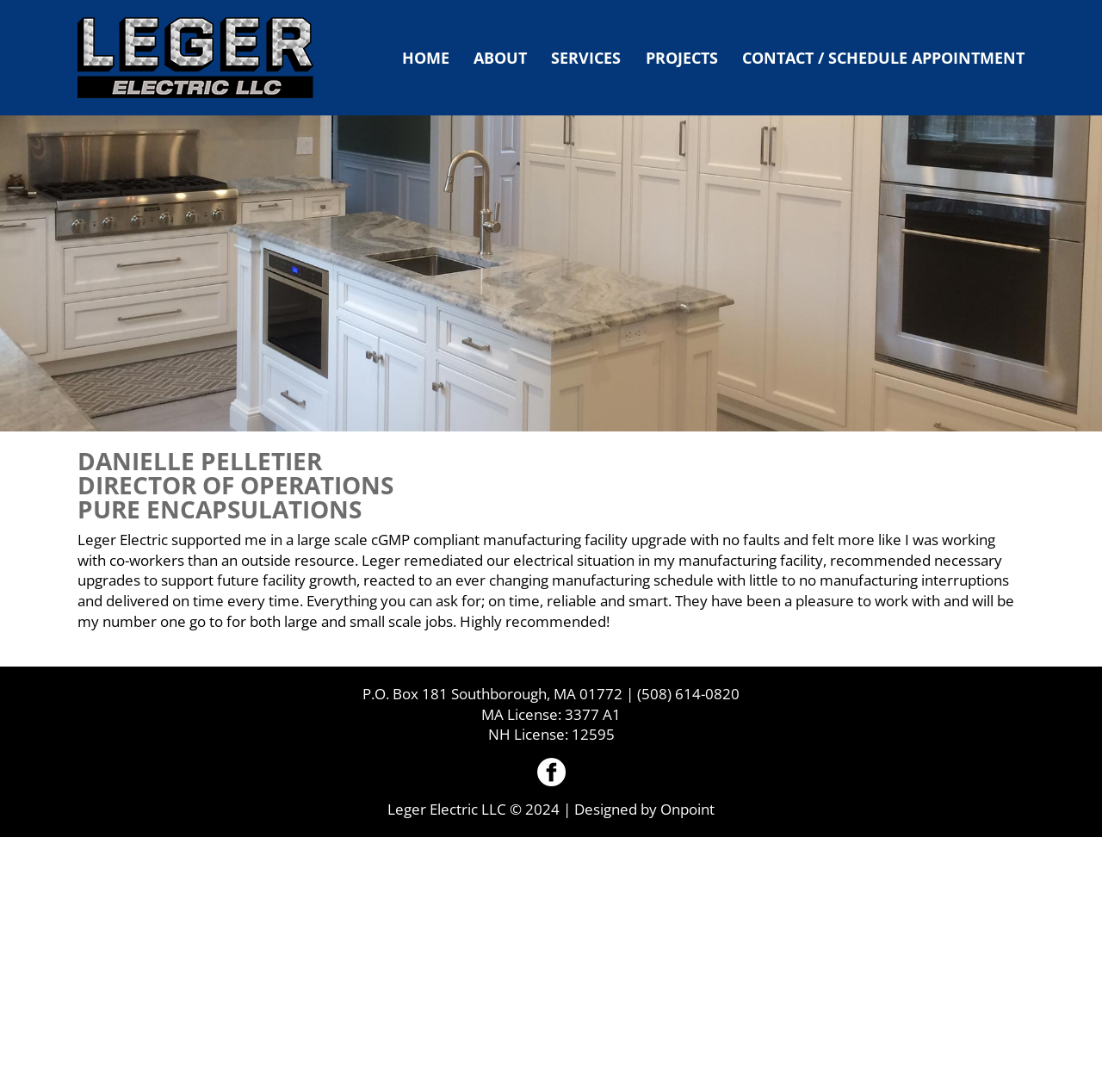Can you extract the primary headline text from the webpage?

DANIELLE PELLETIER
DIRECTOR OF OPERATIONS
PURE ENCAPSULATIONS